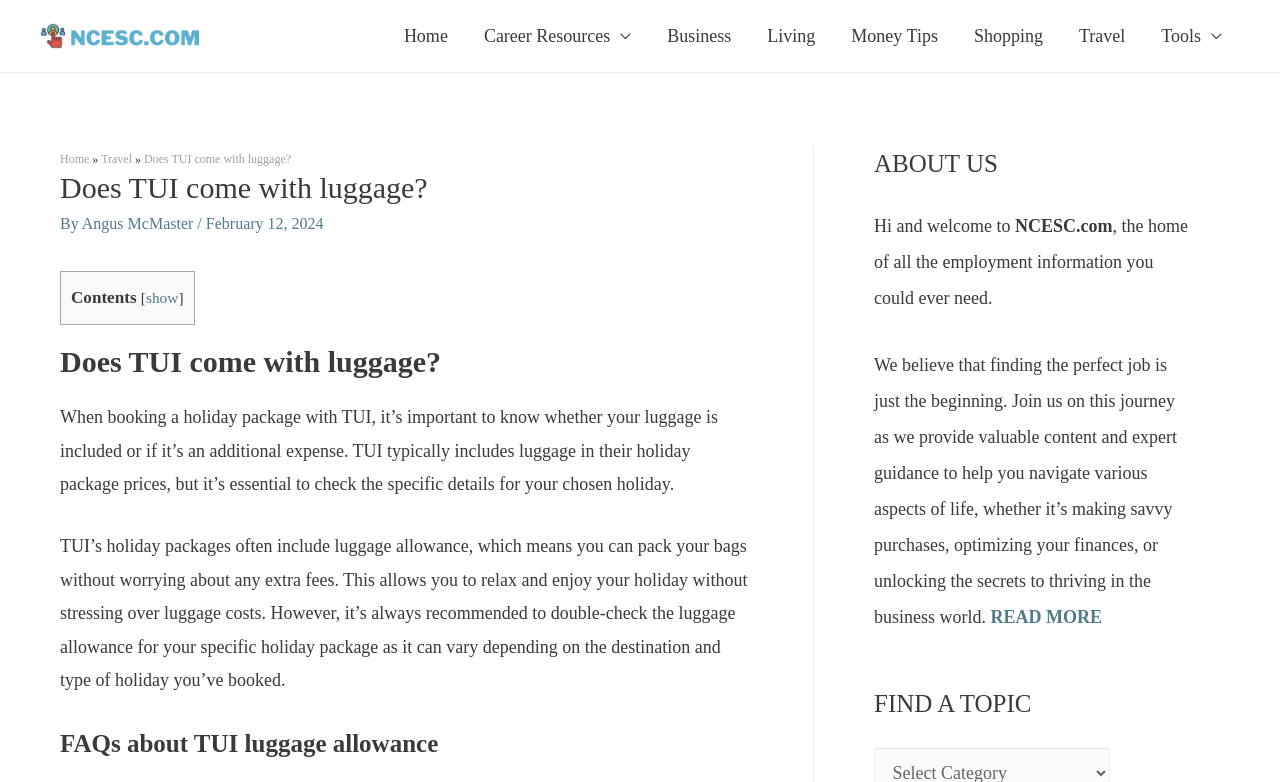Analyze the image and provide a detailed answer to the question: What is the purpose of the 'Contents' section?

The 'Contents' section is a layout table that displays the outline of the article, allowing readers to quickly navigate to specific sections of the article.